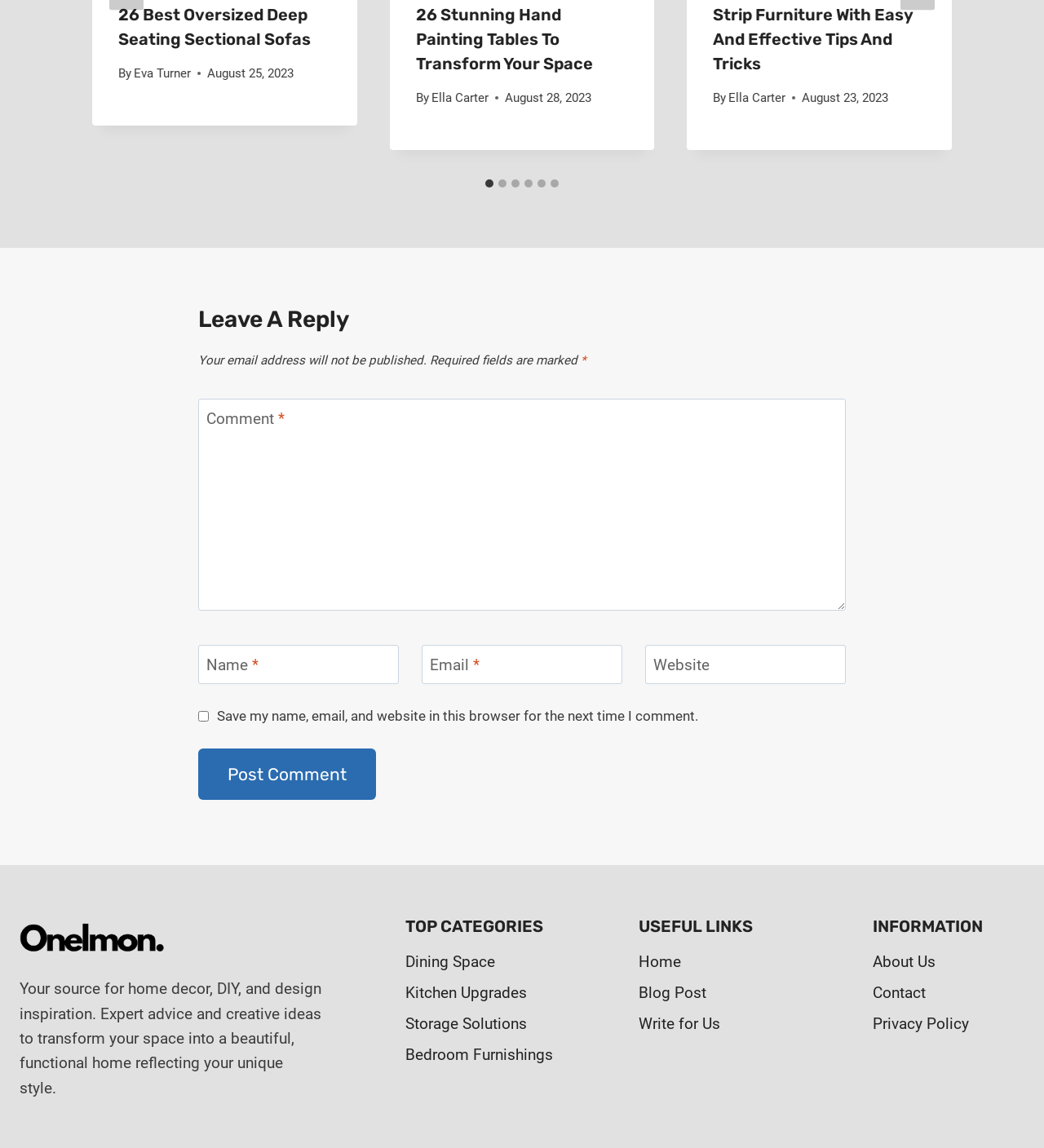What is the title of the first article?
Refer to the screenshot and deliver a thorough answer to the question presented.

I found the title of the first article by looking at the heading element with the text '26 Best Oversized Deep Seating Sectional Sofas' which is a child of the first HeaderAsNonLandmark element.